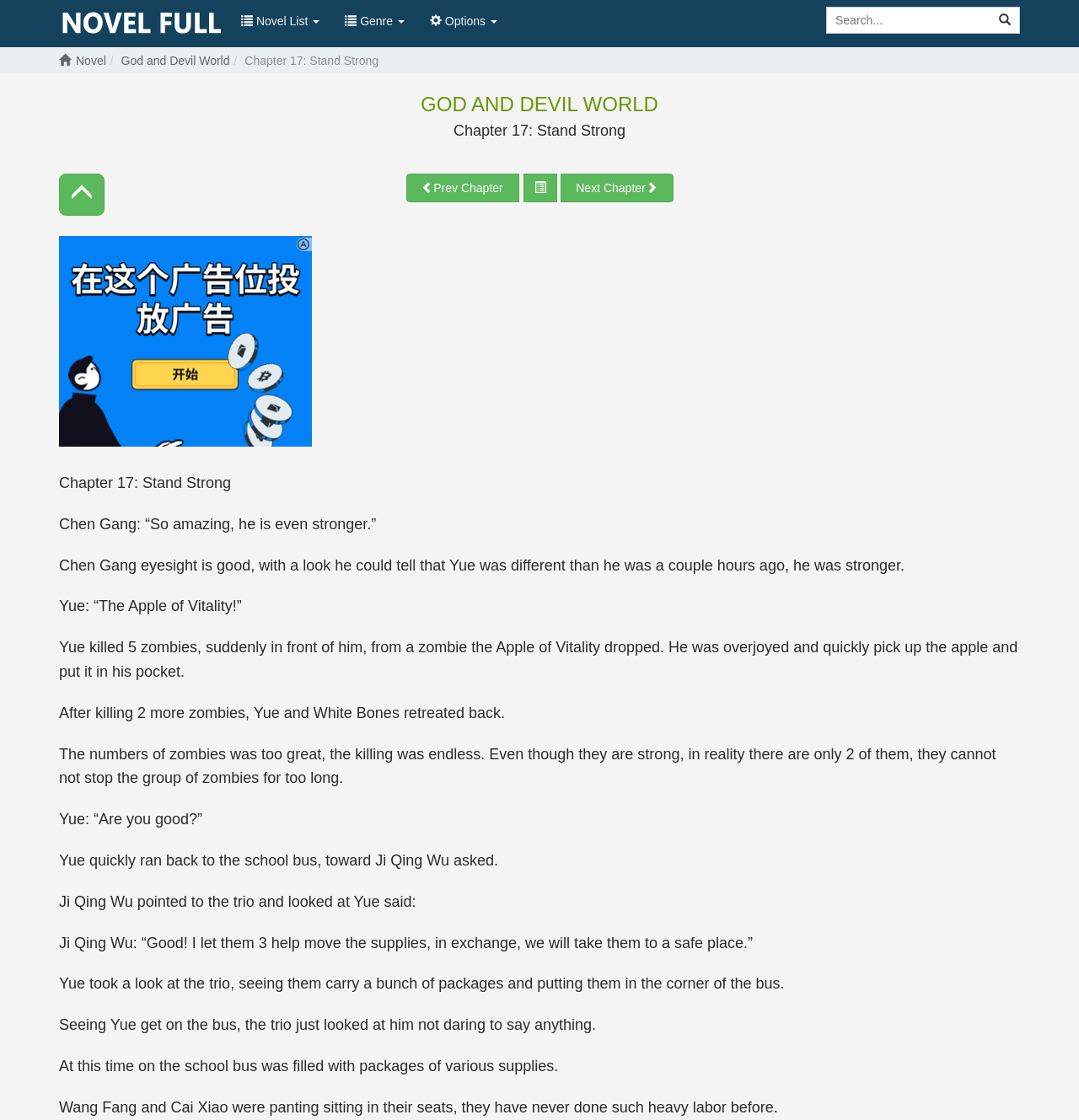What is the name of the novel?
Please provide an in-depth and detailed response to the question.

I determined the answer by looking at the heading element with the text 'God and Devil World' which is a prominent element on the webpage, indicating that it is the title of the novel.